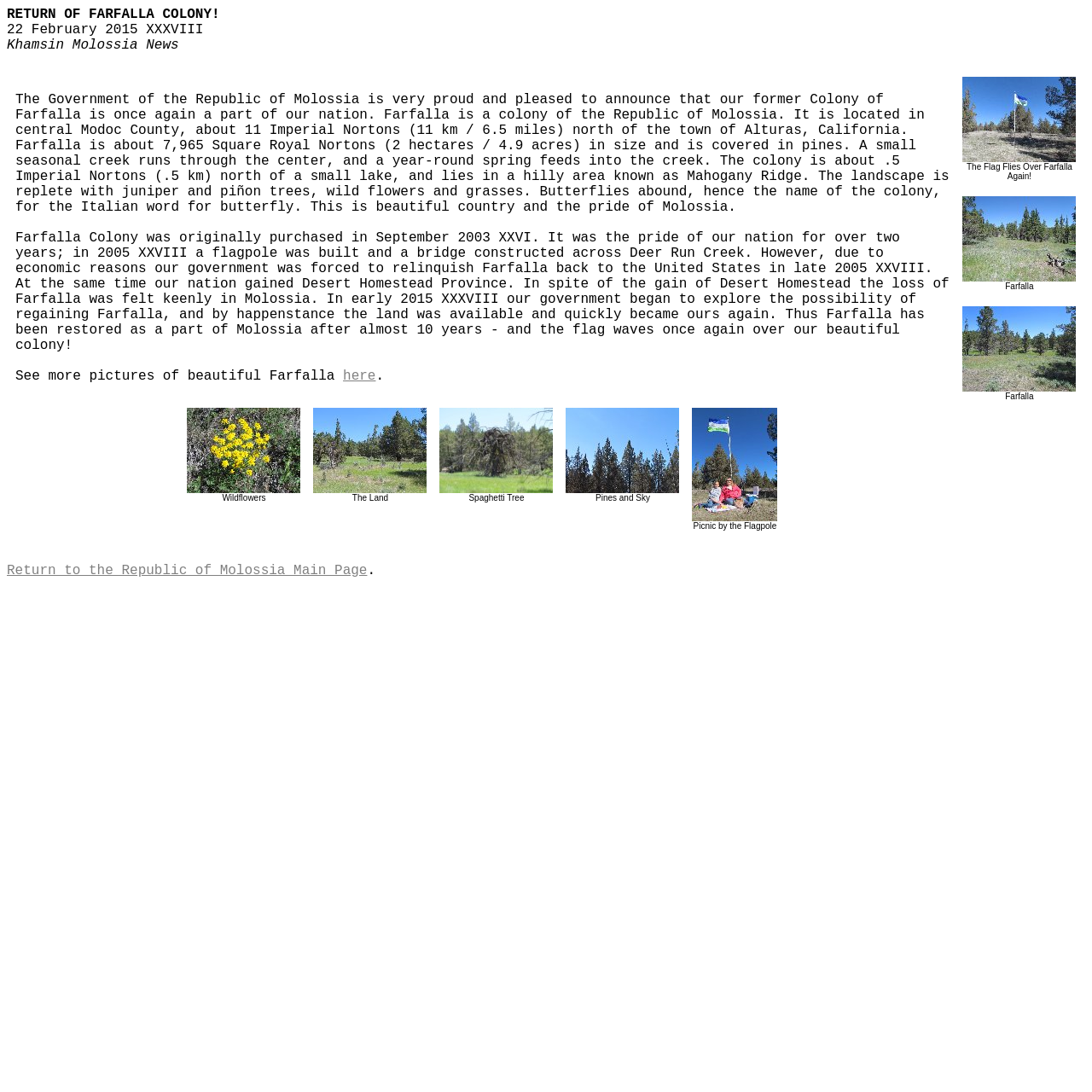Mark the bounding box of the element that matches the following description: "parent_node: Spaghetti Tree".

[0.403, 0.441, 0.507, 0.455]